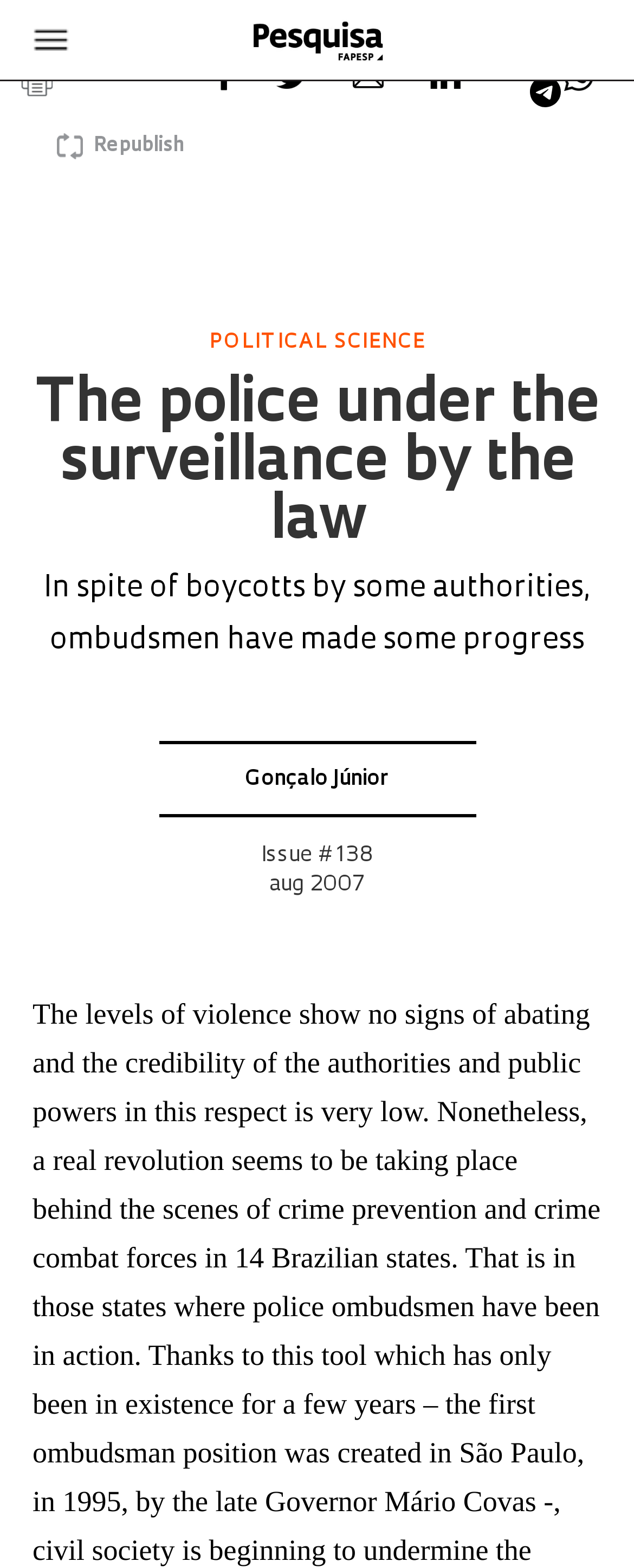Given the description of the UI element: "alt="Email this to someone" title="Email"", predict the bounding box coordinates in the form of [left, top, right, bottom], with each value being a float between 0 and 1.

[0.556, 0.057, 0.675, 0.068]